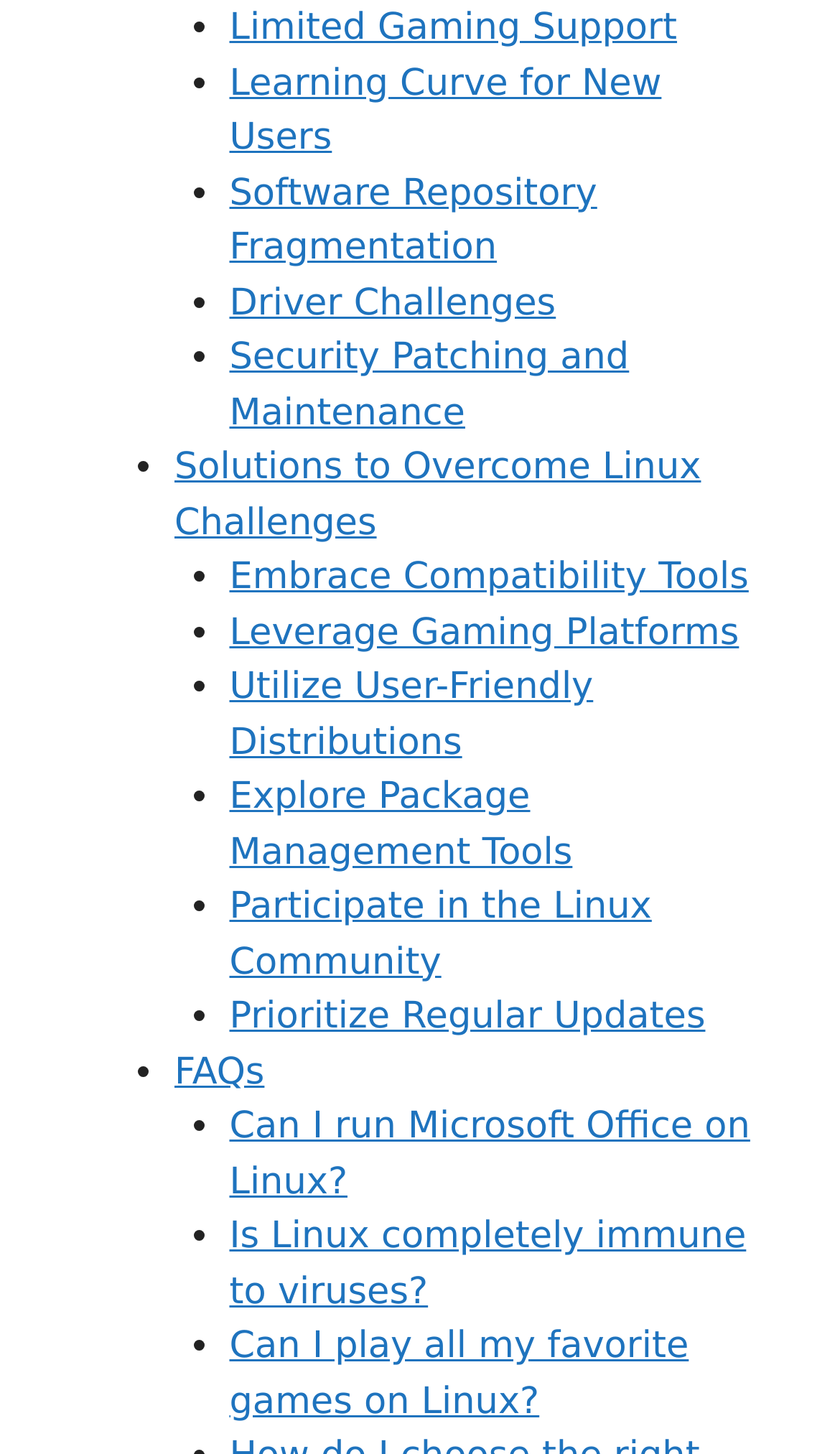Answer with a single word or phrase: 
How can Linux challenges be overcome?

Embracing compatibility tools, etc.